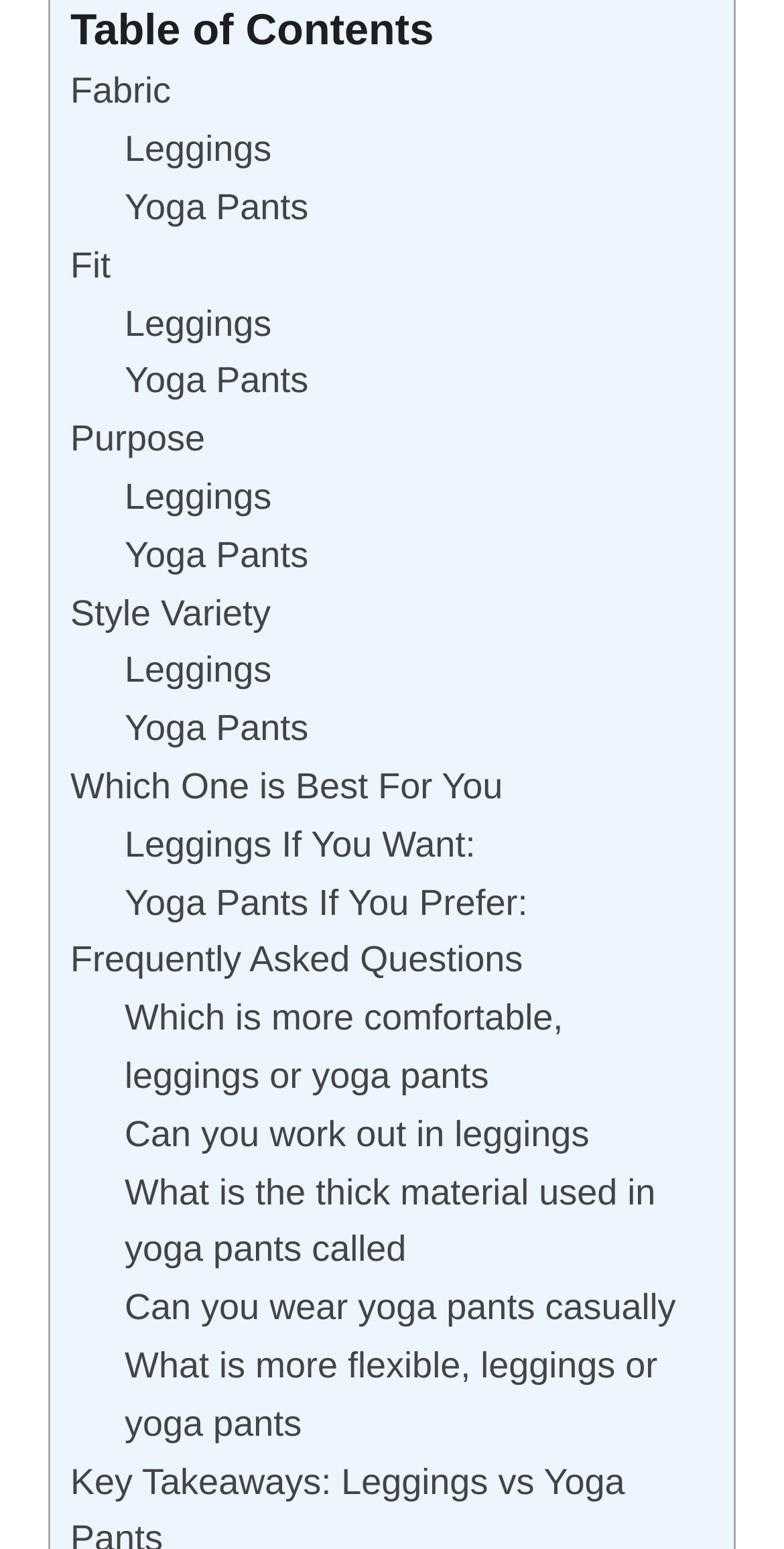Use a single word or phrase to answer the question:
What is the purpose of the 'Which One is Best For You' section?

To help users decide